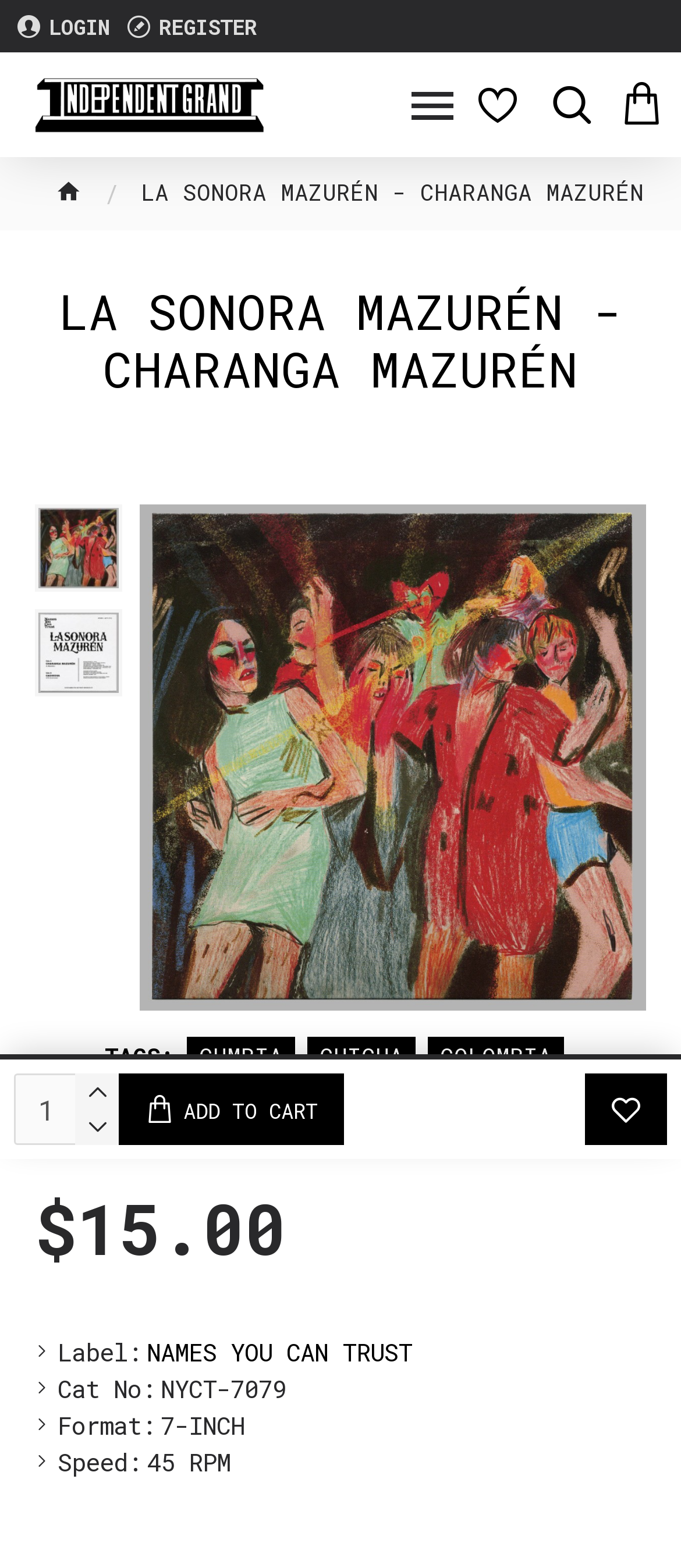Please find and give the text of the main heading on the webpage.

LA SONORA MAZURÉN - CHARANGA MAZURÉN